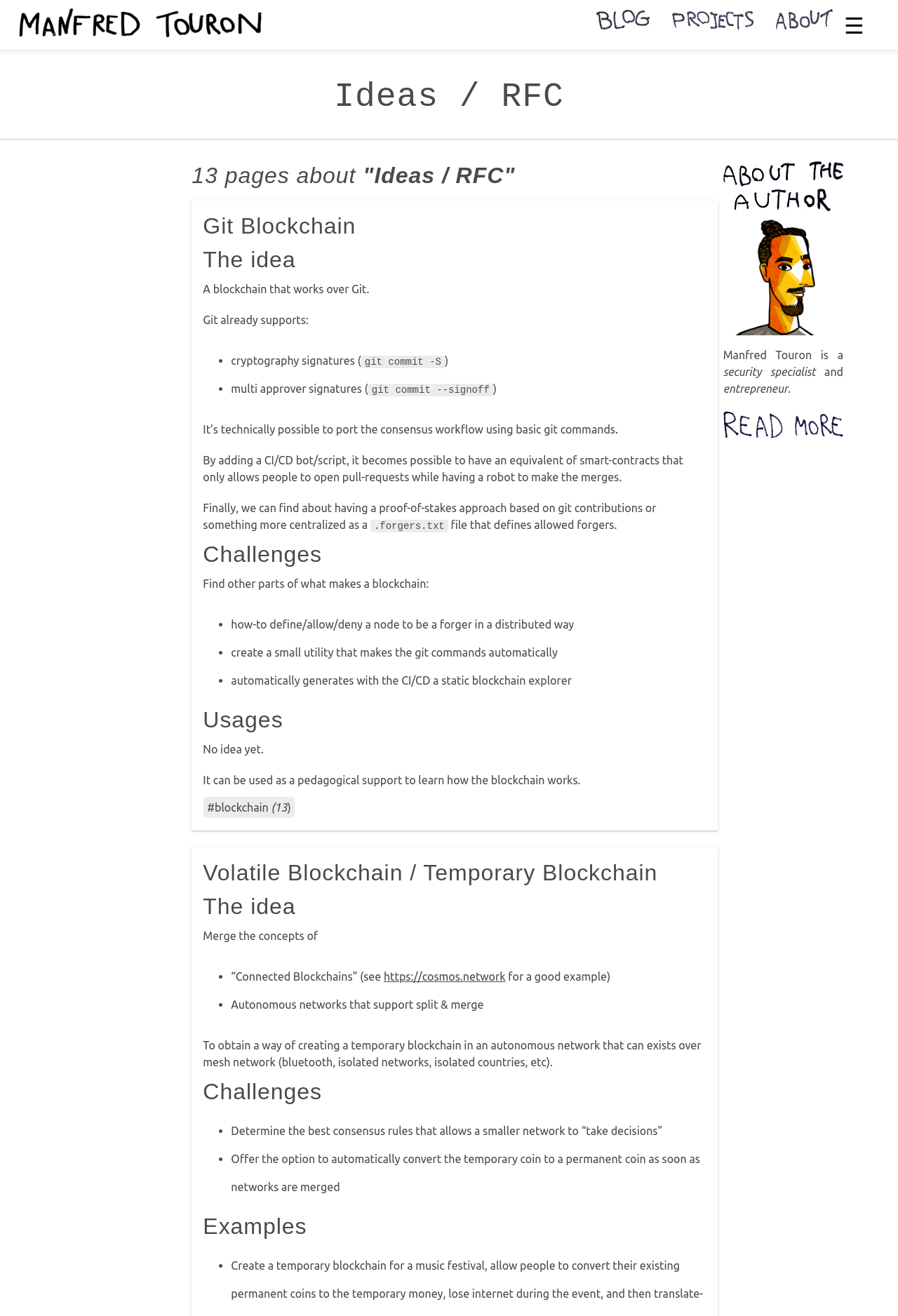Answer briefly with one word or phrase:
What is the purpose of the 'Volatile Blockchain / Temporary Blockchain' concept?

To create a temporary blockchain in an autonomous network